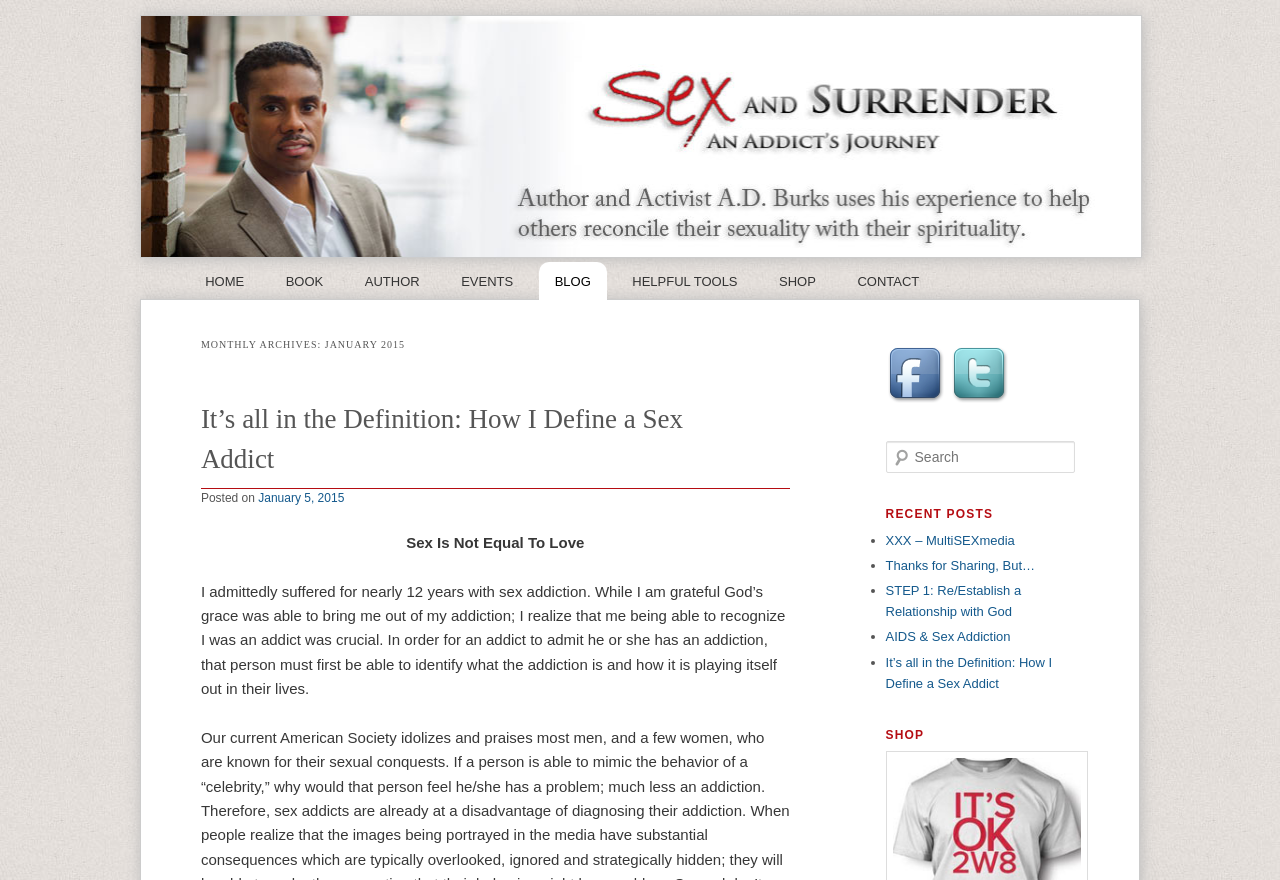Determine the bounding box coordinates of the section I need to click to execute the following instruction: "Click on the 'HOME' link". Provide the coordinates as four float numbers between 0 and 1, i.e., [left, top, right, bottom].

[0.148, 0.298, 0.203, 0.343]